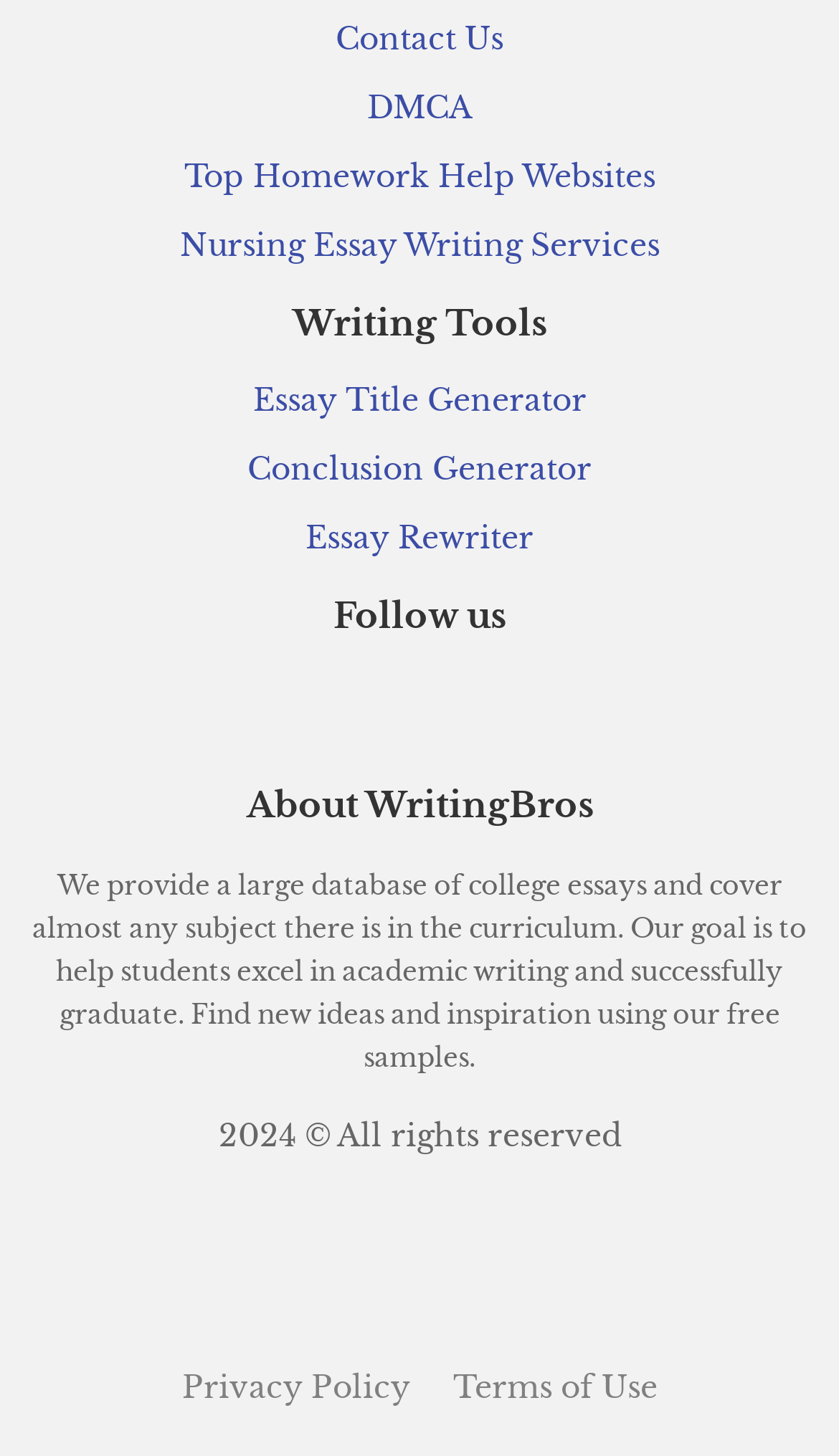Please pinpoint the bounding box coordinates for the region I should click to adhere to this instruction: "follow on facebook".

[0.346, 0.464, 0.408, 0.5]